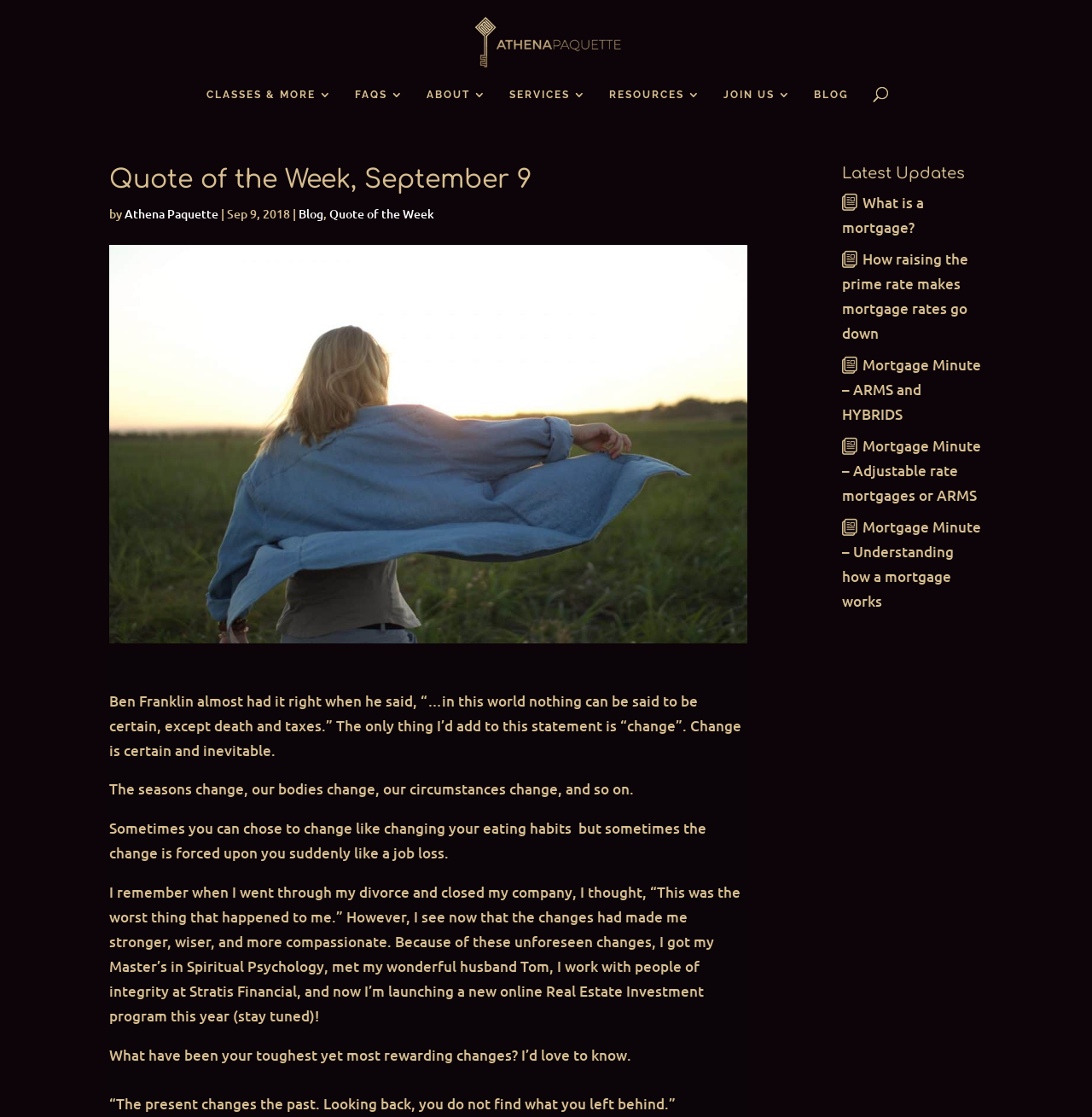Generate an in-depth caption that captures all aspects of the webpage.

This webpage is a blog post titled "Quote of the Week, September 9" by Athena Paquette. At the top, there is a navigation menu with seven links: "CLASSES & MORE", "FAQS", "ABOUT", "SERVICES", "RESOURCES", "JOIN US", and "BLOG". Below the navigation menu, there is a heading with the title of the blog post, accompanied by a link to the author's name and a small image of the author.

To the right of the heading, there is a large image that takes up most of the width of the page. Below the image, there is a block of text that quotes Ben Franklin and discusses the inevitability of change in life. The text is divided into five paragraphs, with the first paragraph discussing the certainty of change, and the subsequent paragraphs sharing the author's personal experience of going through a divorce and closing a company, and how those changes led to personal growth and new opportunities.

At the bottom of the page, there is a section titled "Latest Updates" with five links to other blog posts related to mortgages.